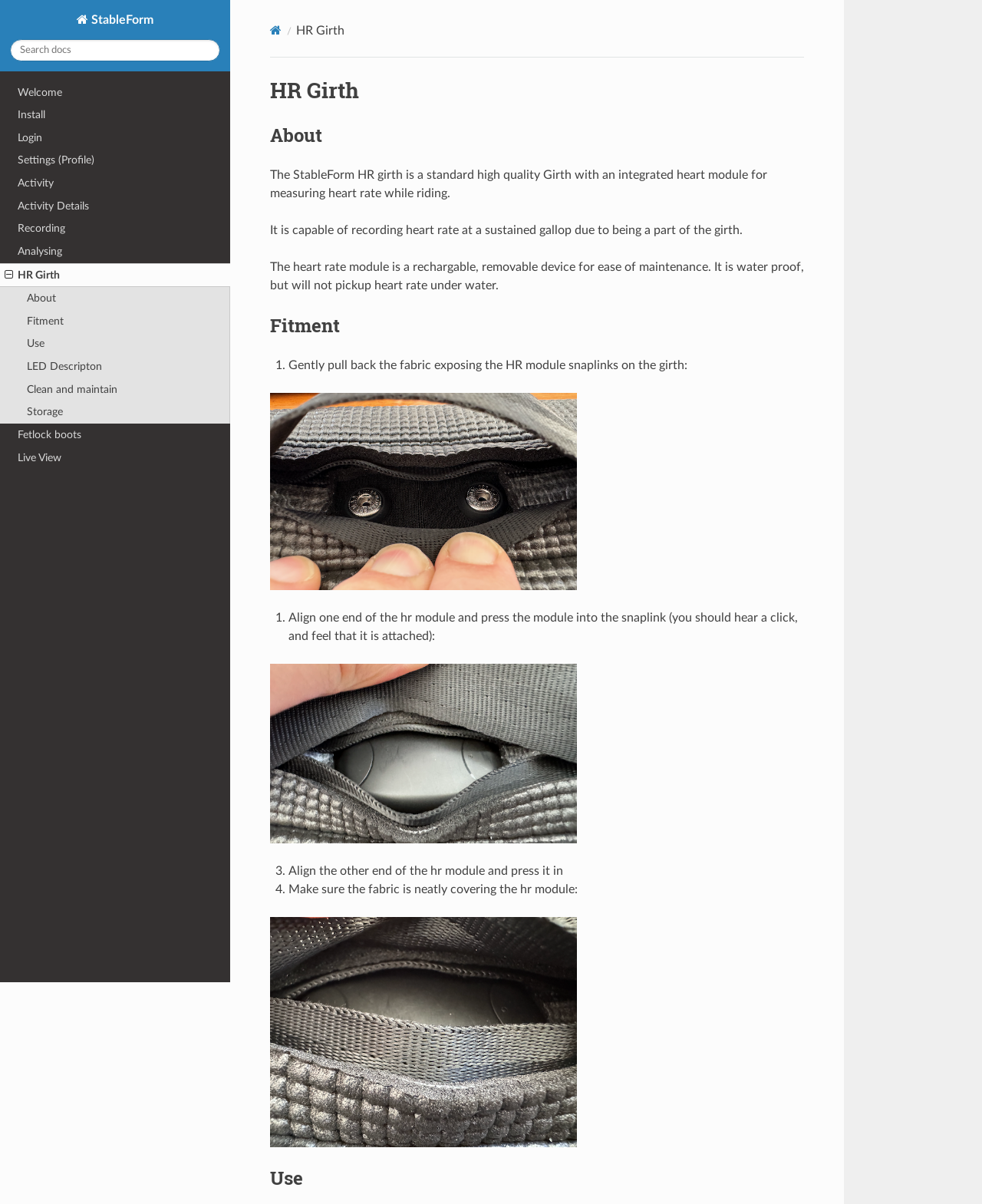Find the bounding box coordinates for the HTML element described as: "Clean and maintain". The coordinates should consist of four float values between 0 and 1, i.e., [left, top, right, bottom].

[0.0, 0.314, 0.234, 0.333]